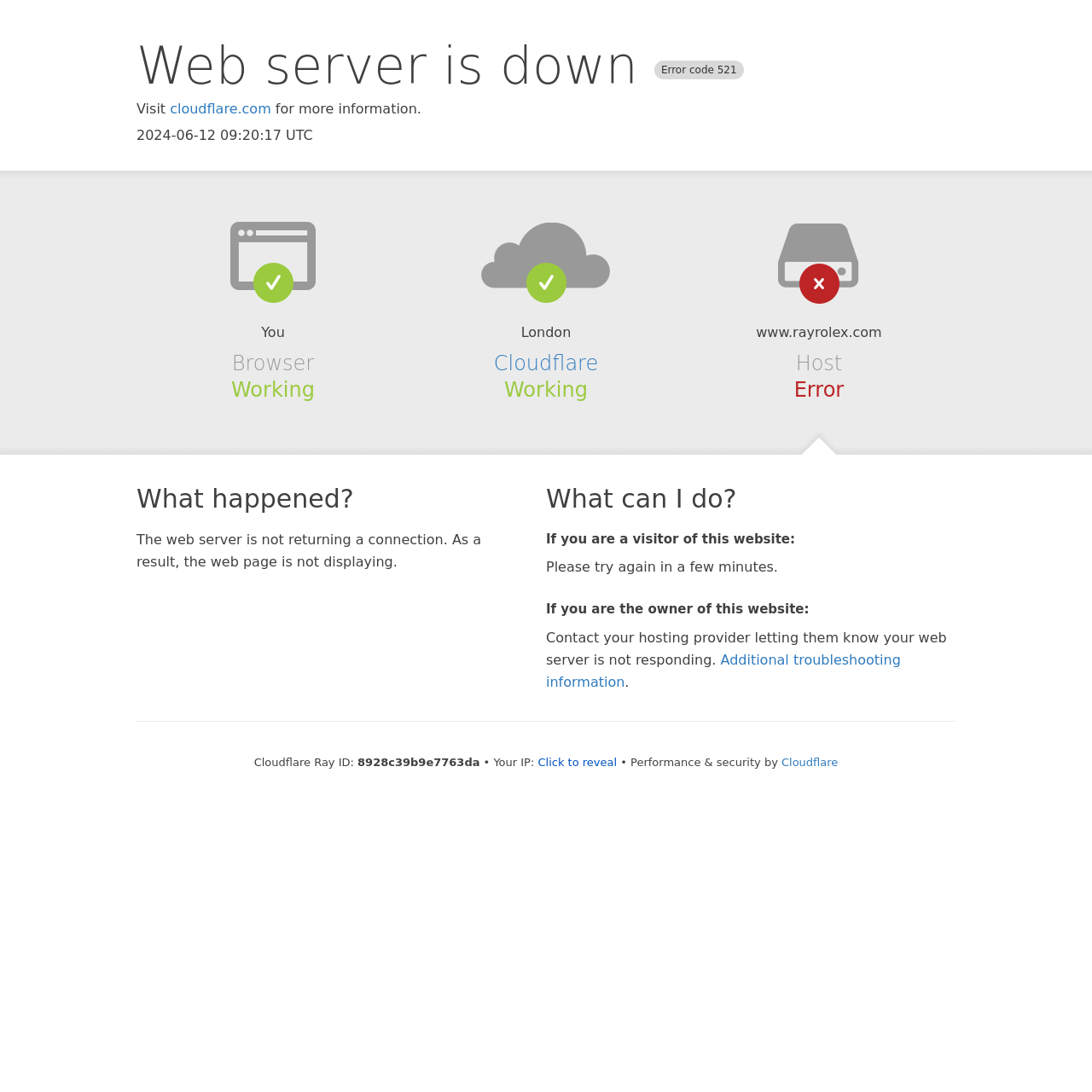Examine the image and give a thorough answer to the following question:
What is the name of the hosting provider?

The name of the hosting provider is mentioned as 'Cloudflare' in the section 'Cloudflare' on the webpage.